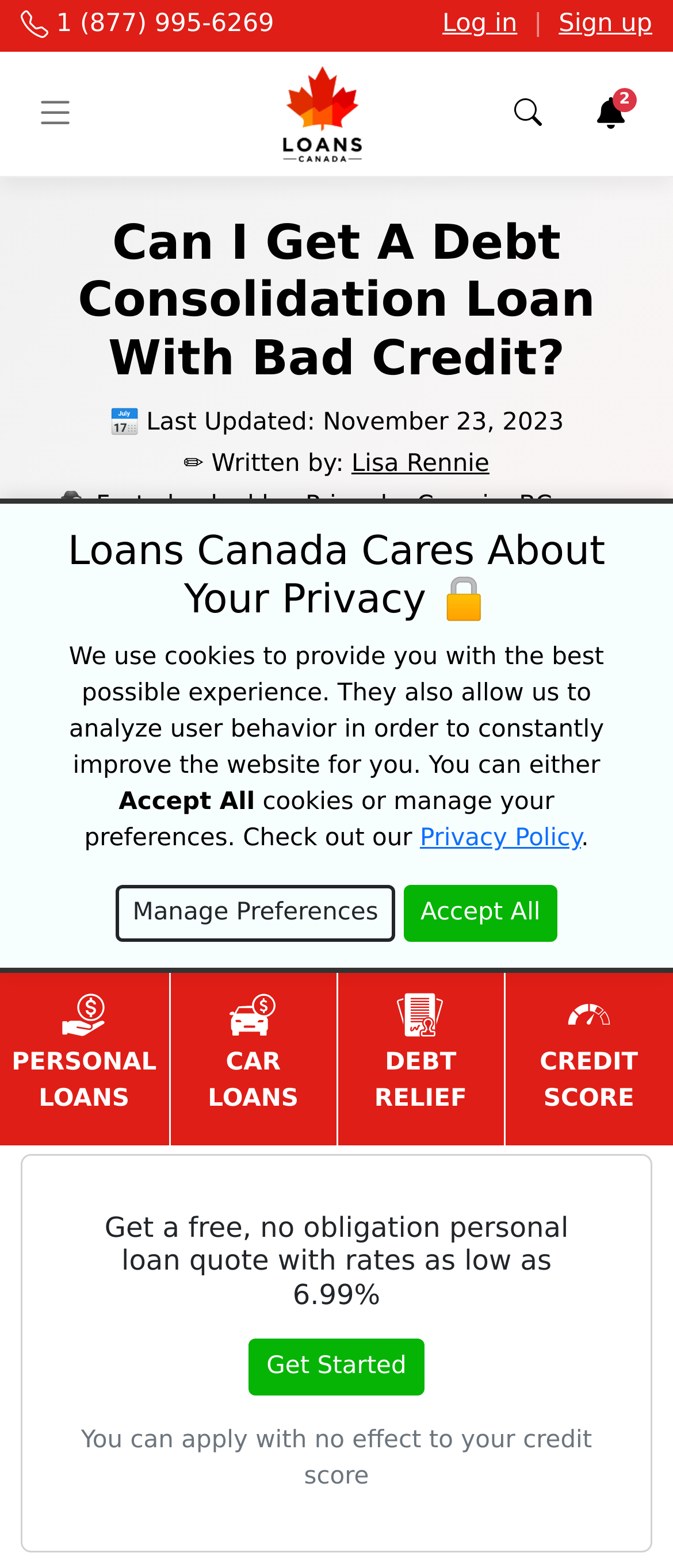What is the purpose of the search box?
Offer a detailed and exhaustive answer to the question.

I found the search box by looking at the top navigation bar, where I saw a search box with the placeholder text 'Search website'. This suggests that the purpose of the search box is to allow users to search the website for specific content.